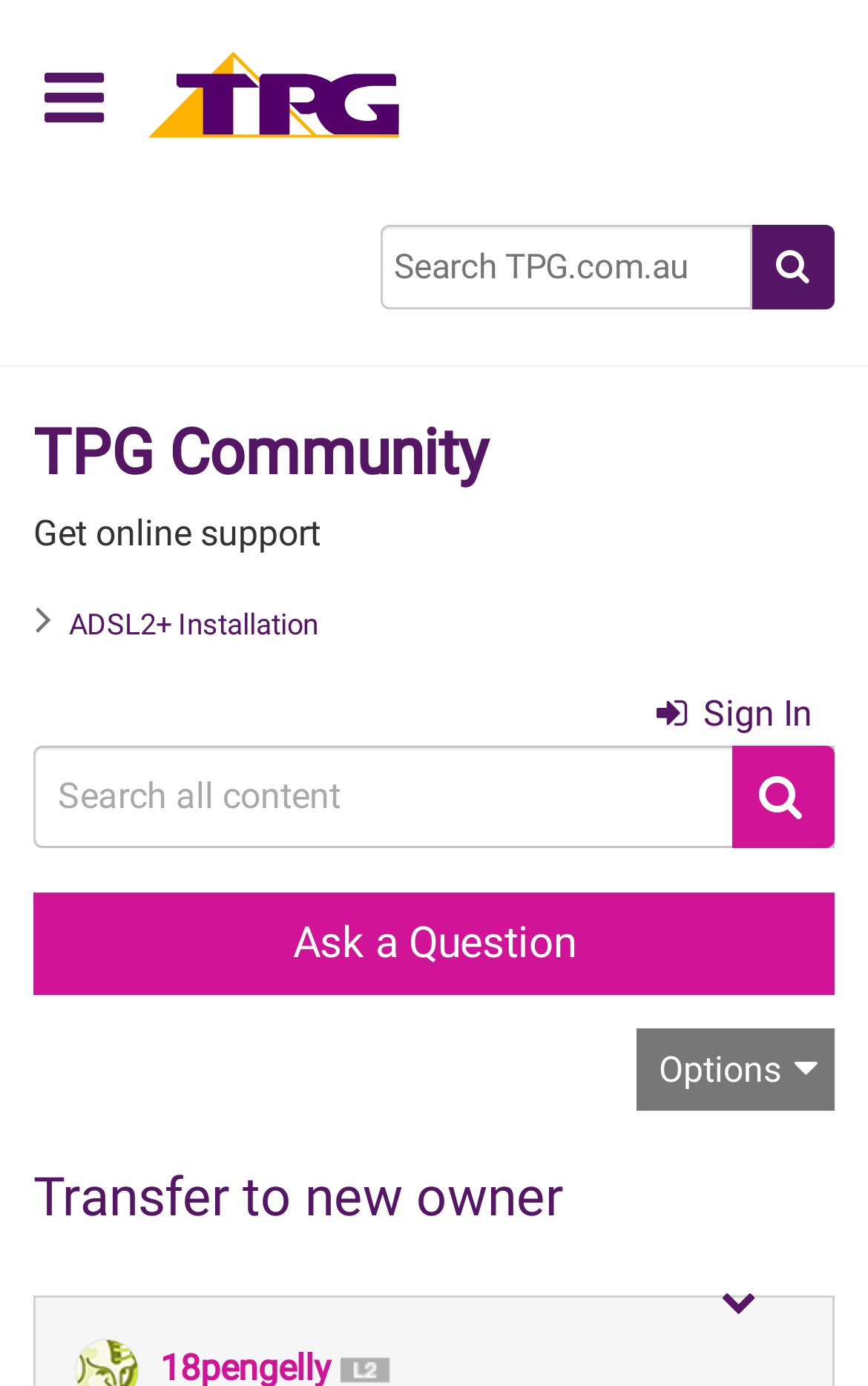Provide your answer to the question using just one word or phrase: How many links are there in the breadcrumbs navigation?

1